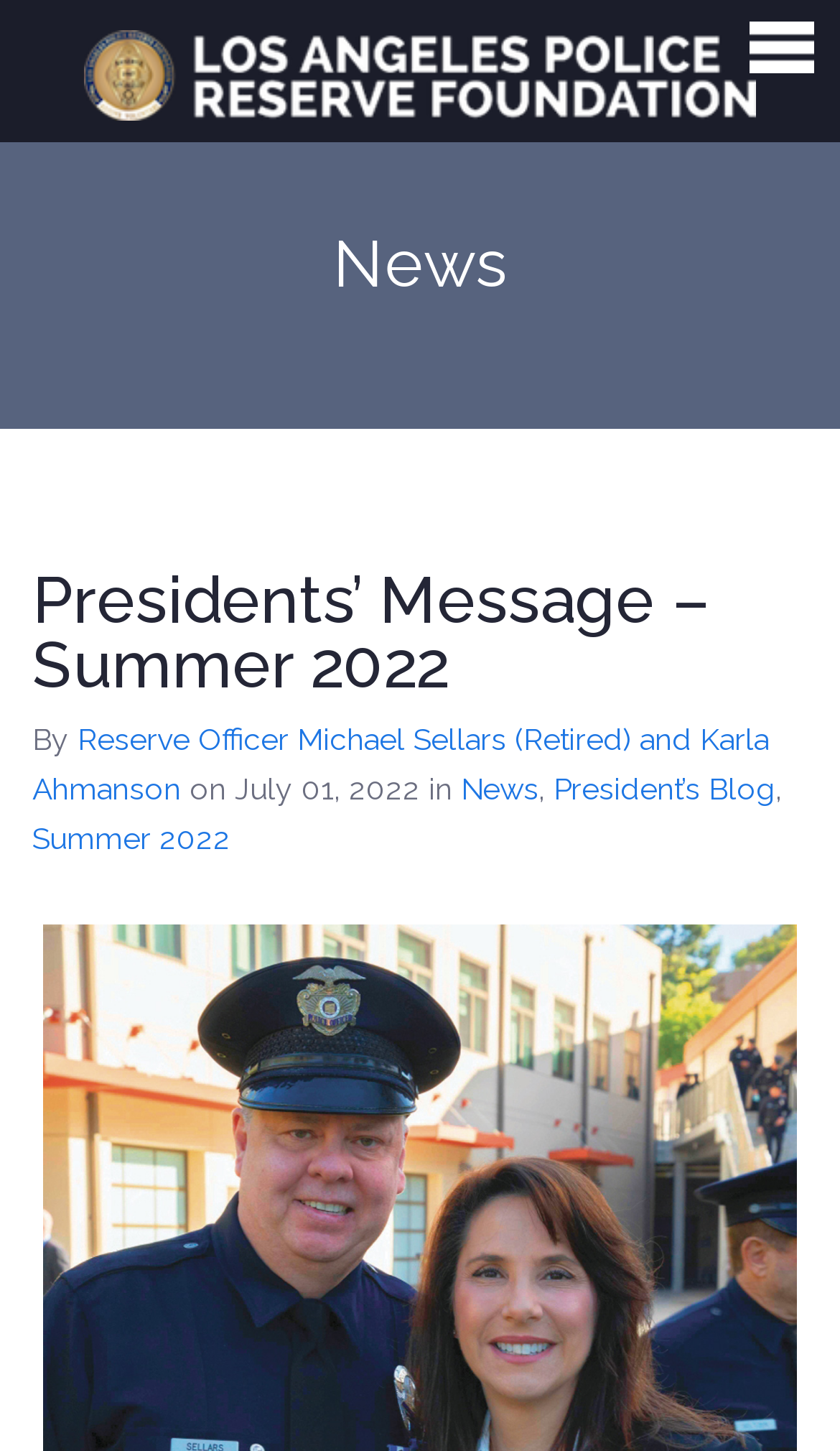Generate a thorough caption that explains the contents of the webpage.

The webpage appears to be the summer 2022 edition of the President's Message from the Los Angeles Police Reserve Foundation. At the top left corner, there is a logo of the foundation, accompanied by a link to the foundation's homepage. 

Below the logo, there is a horizontal navigation menu with 12 links, including "About Us", "Board of Directors", "Case Statement", and others, which are hidden from view. 

On the left side of the page, there is a vertical menu with a single link "Menu" at the top. Below the menu, there is a heading "News" followed by a subheading "Presidents’ Message – Summer 2022". 

The main content of the page is a message from the President, Reserve Officer Michael Sellars (Retired) and Karla Ahmanson, dated July 01, 2022. The message is categorized under "News", "President’s Blog", and "Summer 2022". 

There are no images on the page except for the foundation's logo.